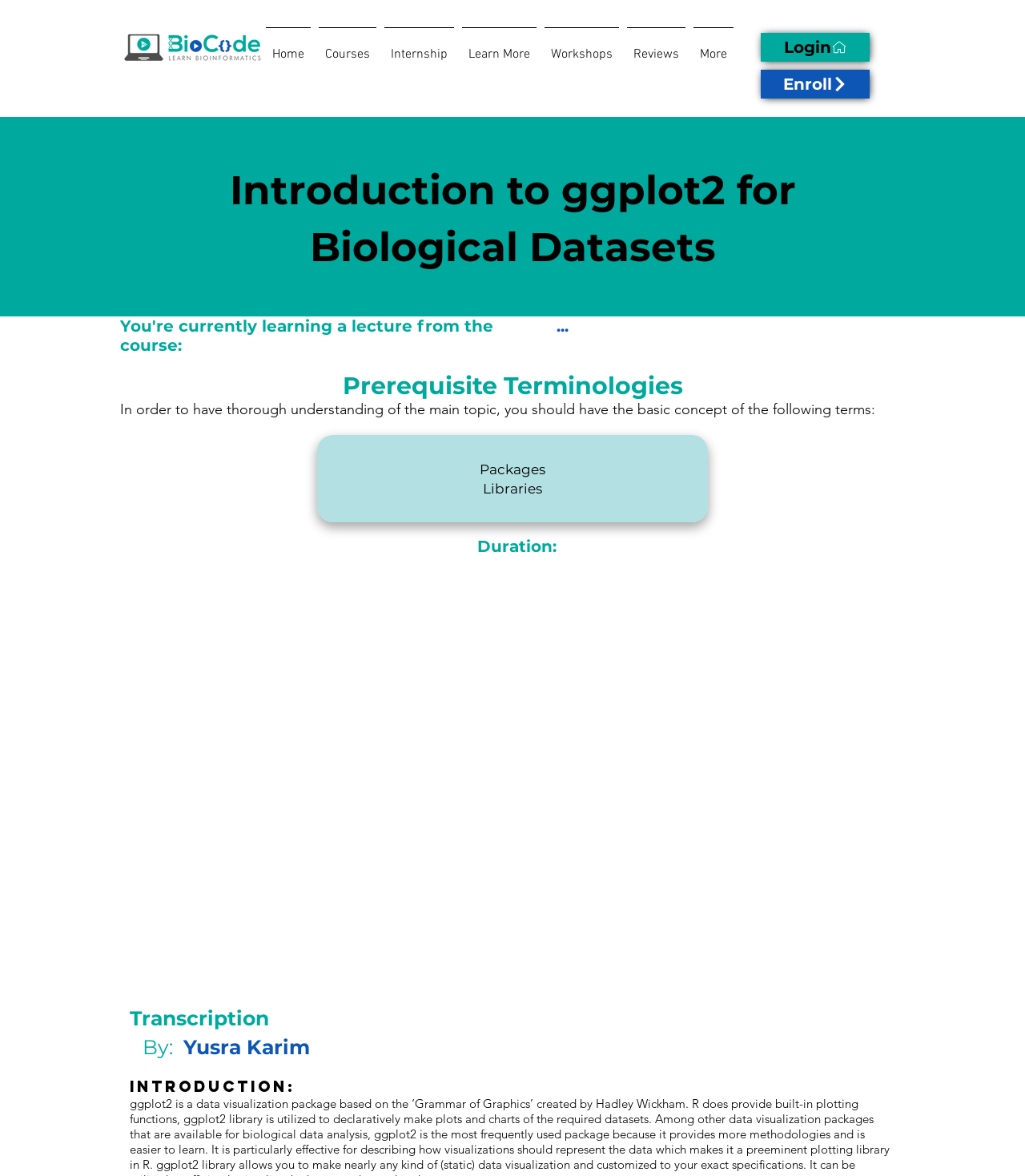Determine the bounding box coordinates of the area to click in order to meet this instruction: "go to home page".

[0.255, 0.023, 0.307, 0.057]